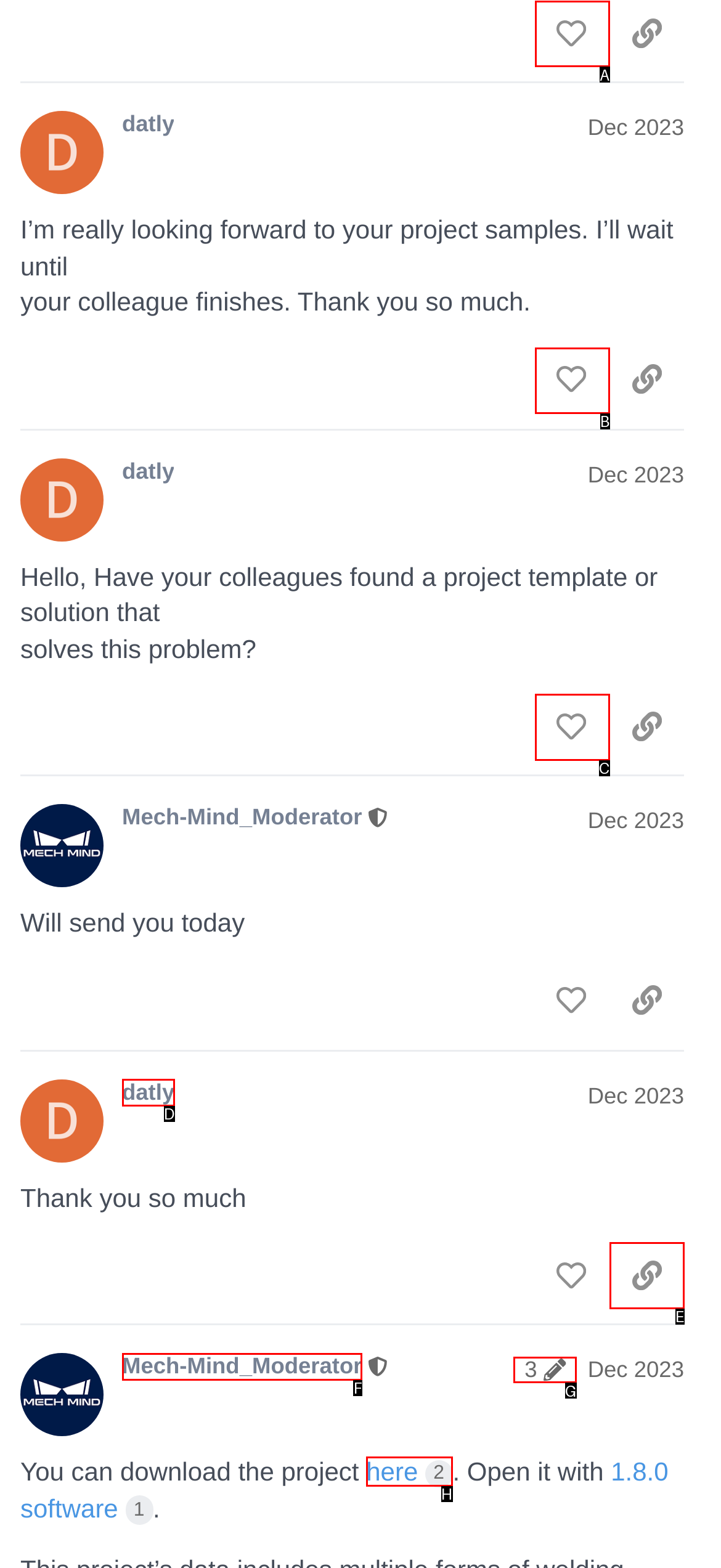Refer to the element description: Mech-Mind_Moderator and identify the matching HTML element. State your answer with the appropriate letter.

F